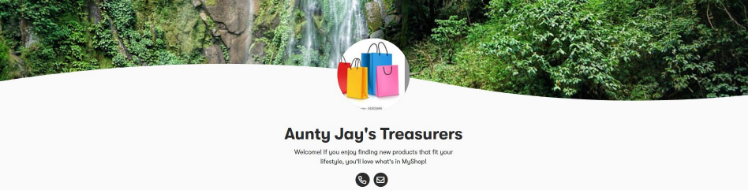What is the purpose of the icons below the logo?
Observe the image and answer the question with a one-word or short phrase response.

Easy access for inquiries or support